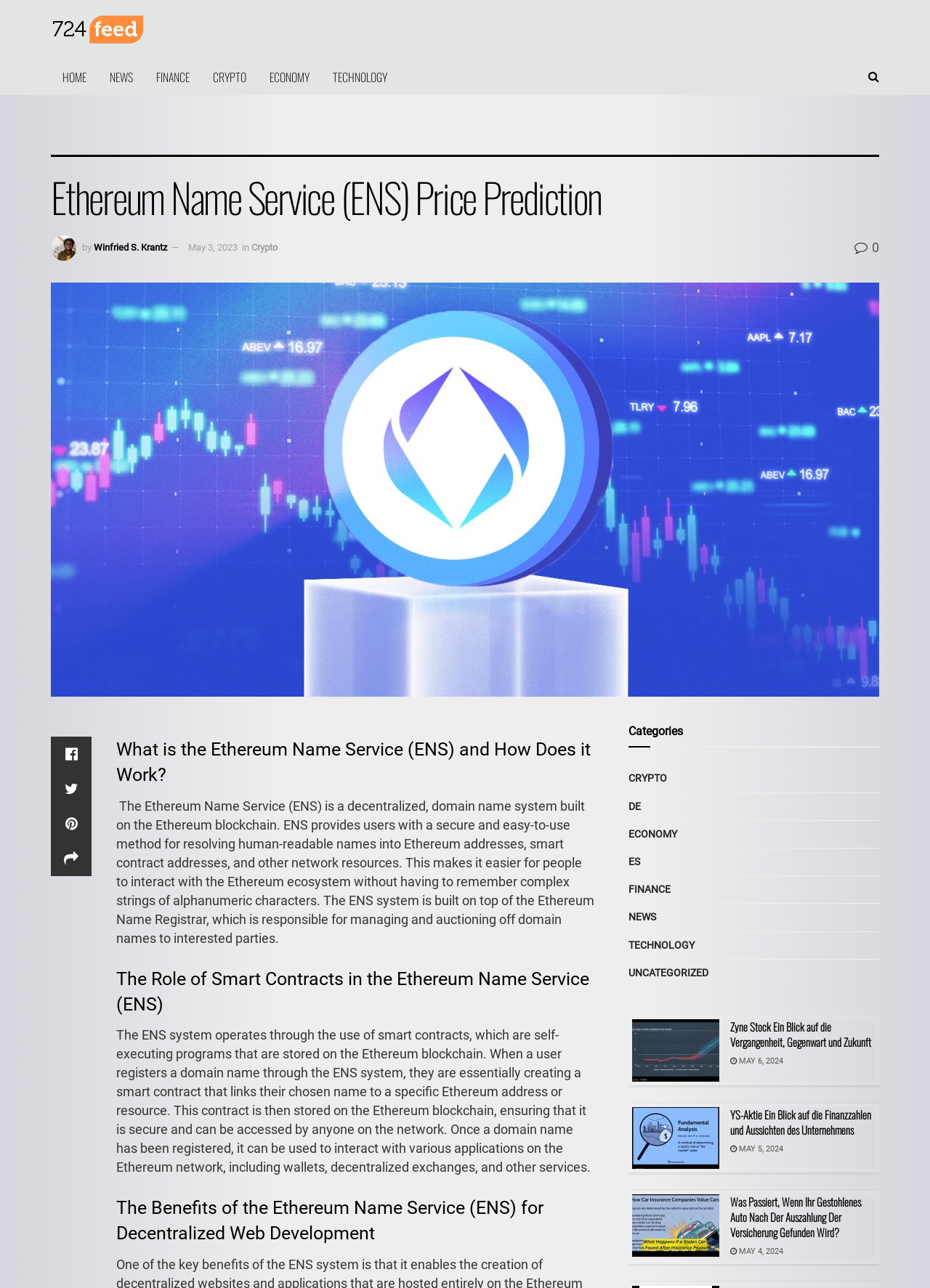Analyze the image and give a detailed response to the question:
What is the category of the article 'YS-Aktie Ein Blick auf die Finanzzahlen und Aussichten des Unternehmens'?

I found the category by looking at the element with the text 'YS-Aktie Ein Blick auf die Finanzzahlen und Aussichten des Unternehmens' and then finding the adjacent link element with the text 'FINANCE'.